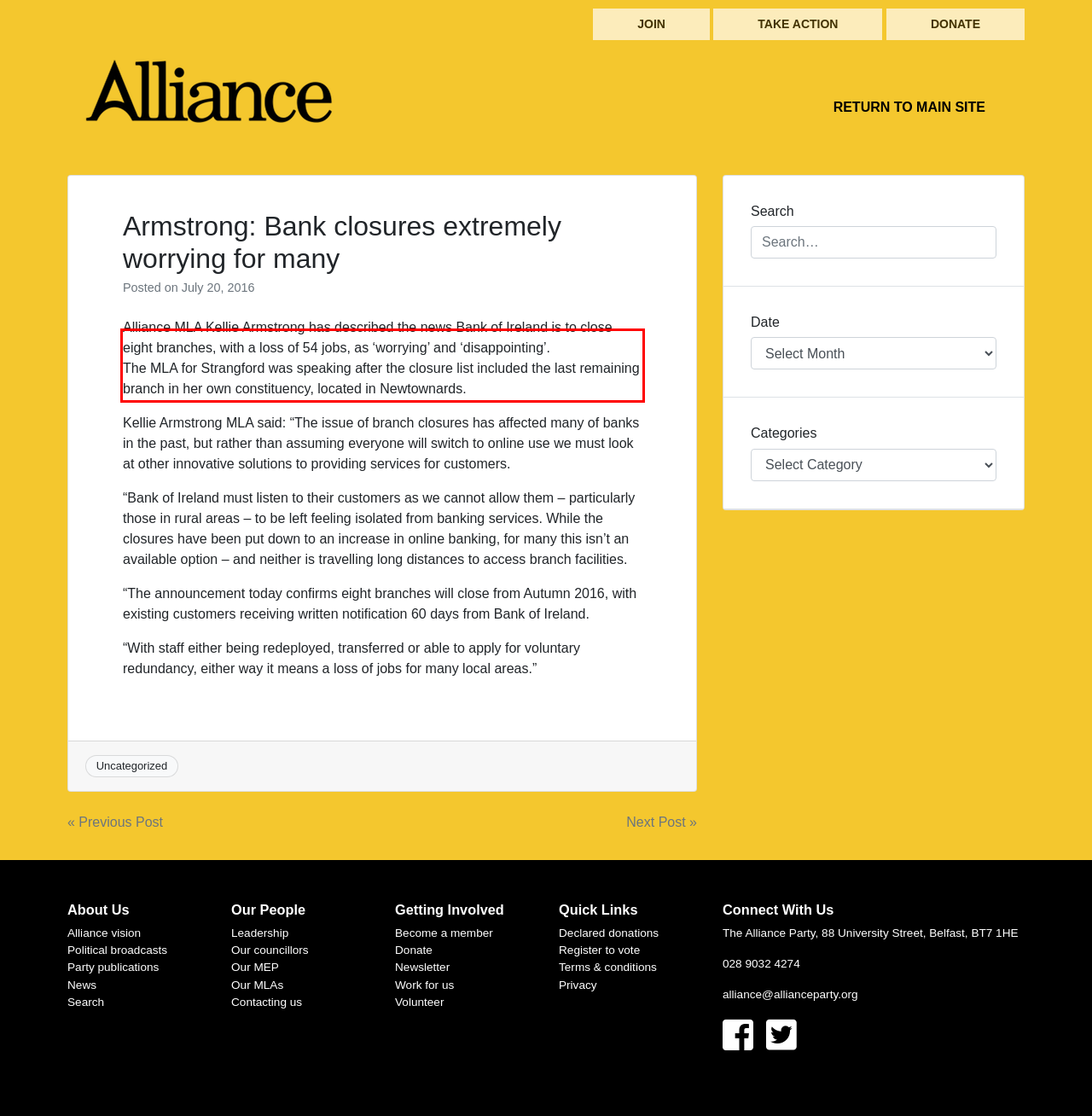You are provided with a screenshot of a webpage that includes a red bounding box. Extract and generate the text content found within the red bounding box.

The MLA for Strangford was speaking after the closure list included the last remaining branch in her own constituency, located in Newtownards.